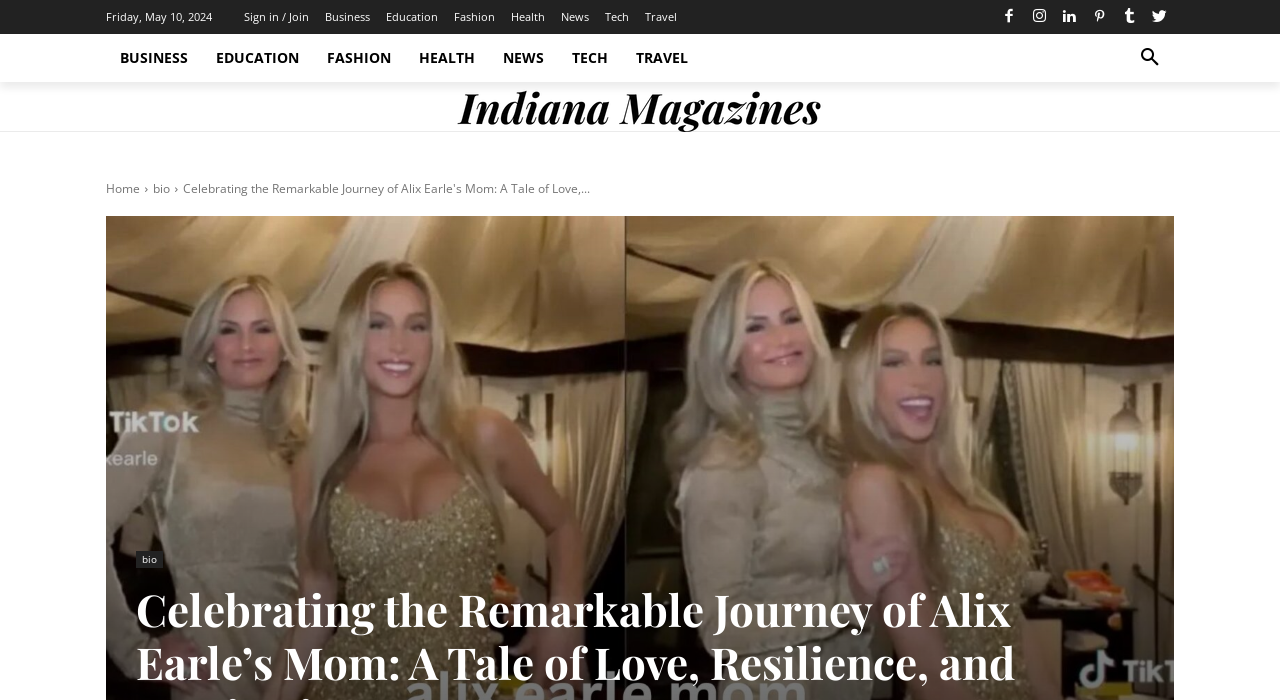Locate and provide the bounding box coordinates for the HTML element that matches this description: "Instagram".

[0.8, 0.003, 0.823, 0.046]